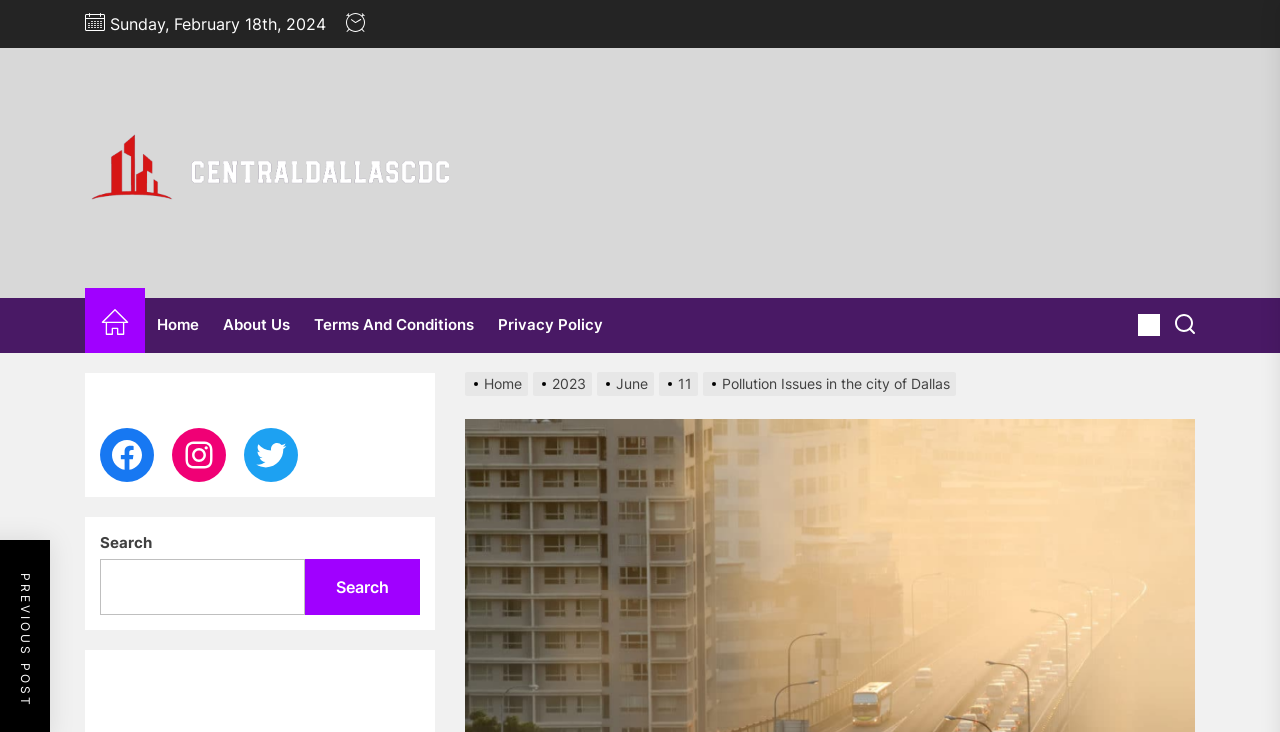Provide a single word or phrase to answer the given question: 
How many social media links are there?

3